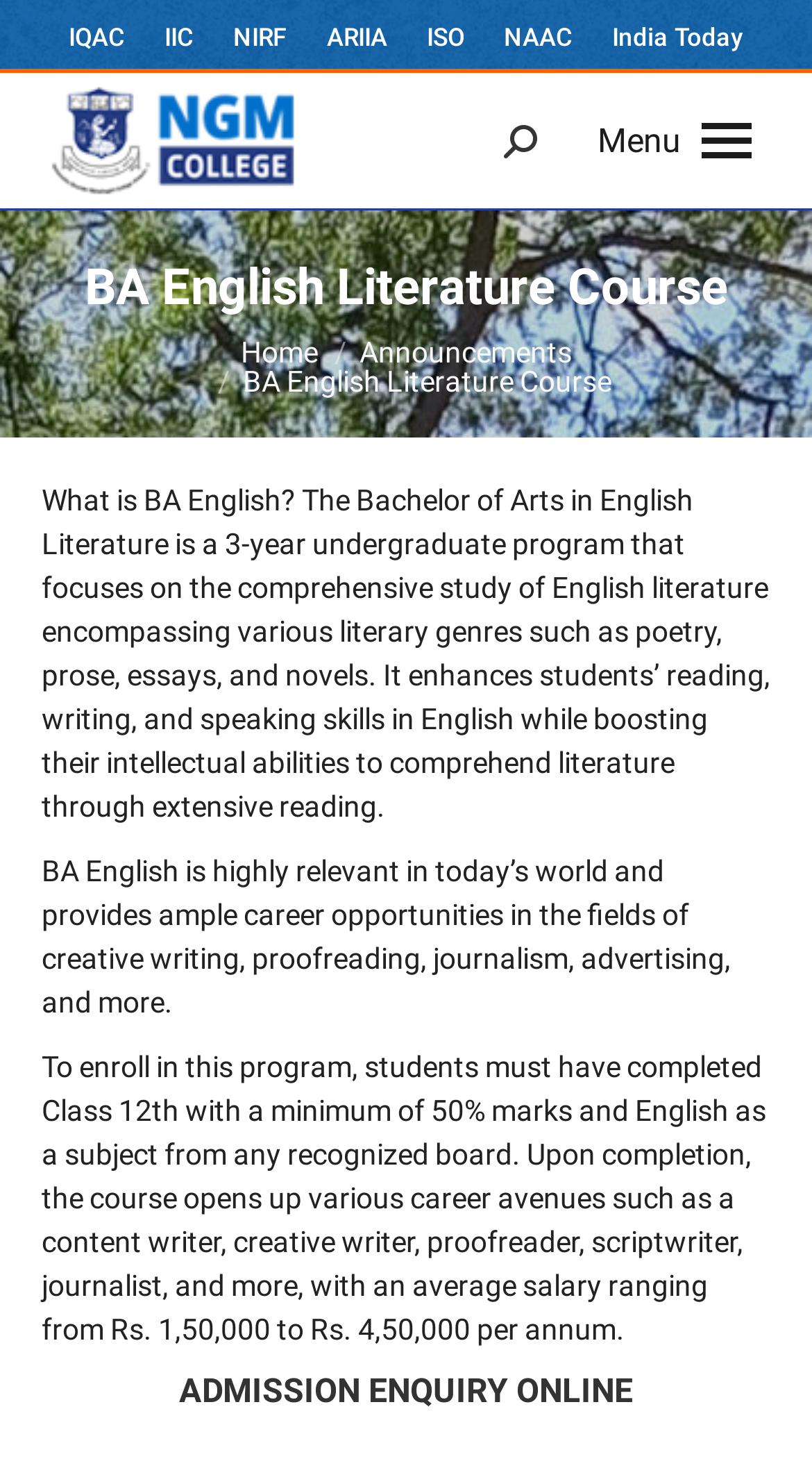Please reply with a single word or brief phrase to the question: 
What is the average salary range for BA English graduates?

Rs. 1,50,000 to Rs. 4,50,000